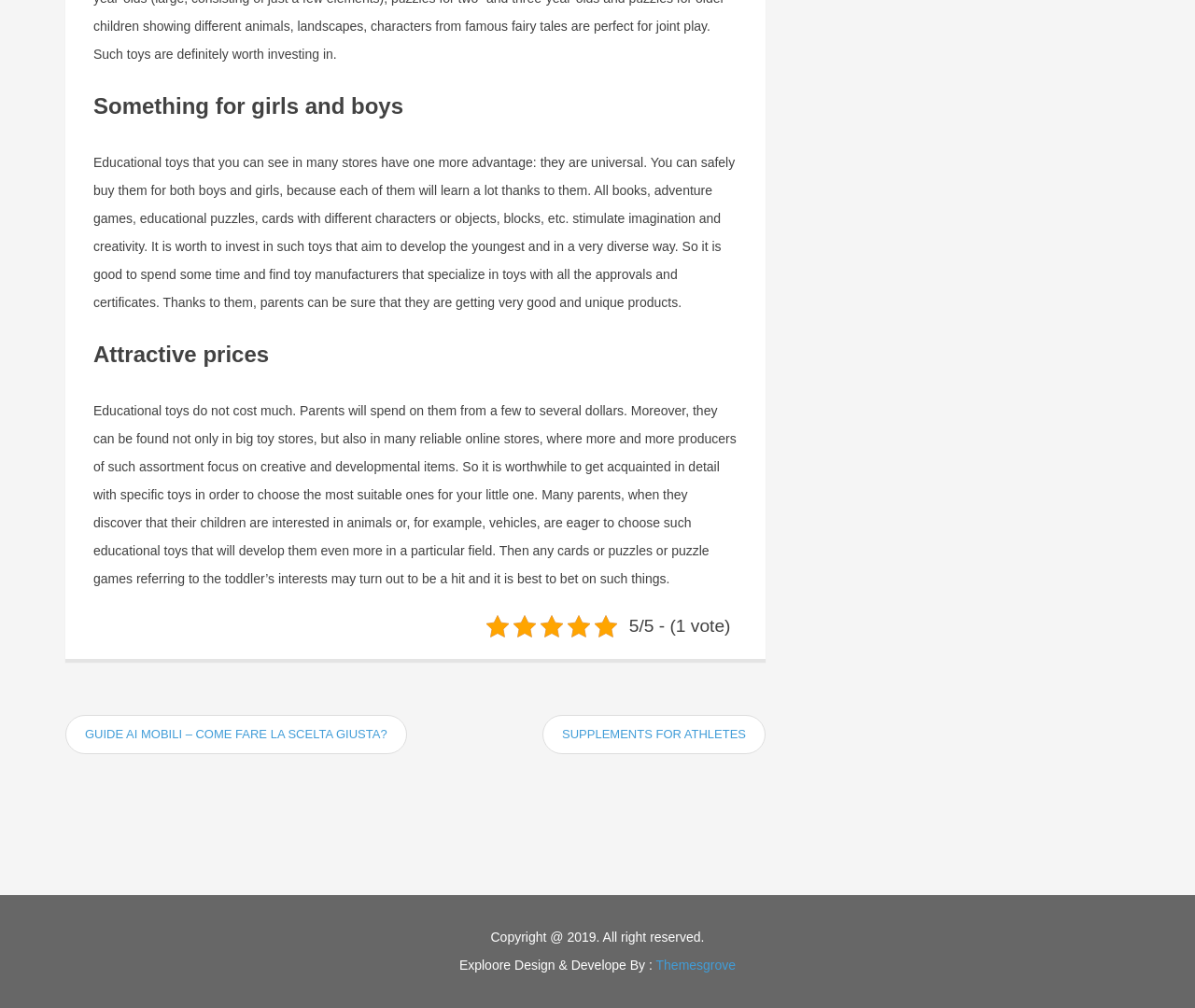Answer this question in one word or a short phrase: How much do educational toys cost?

A few to several dollars